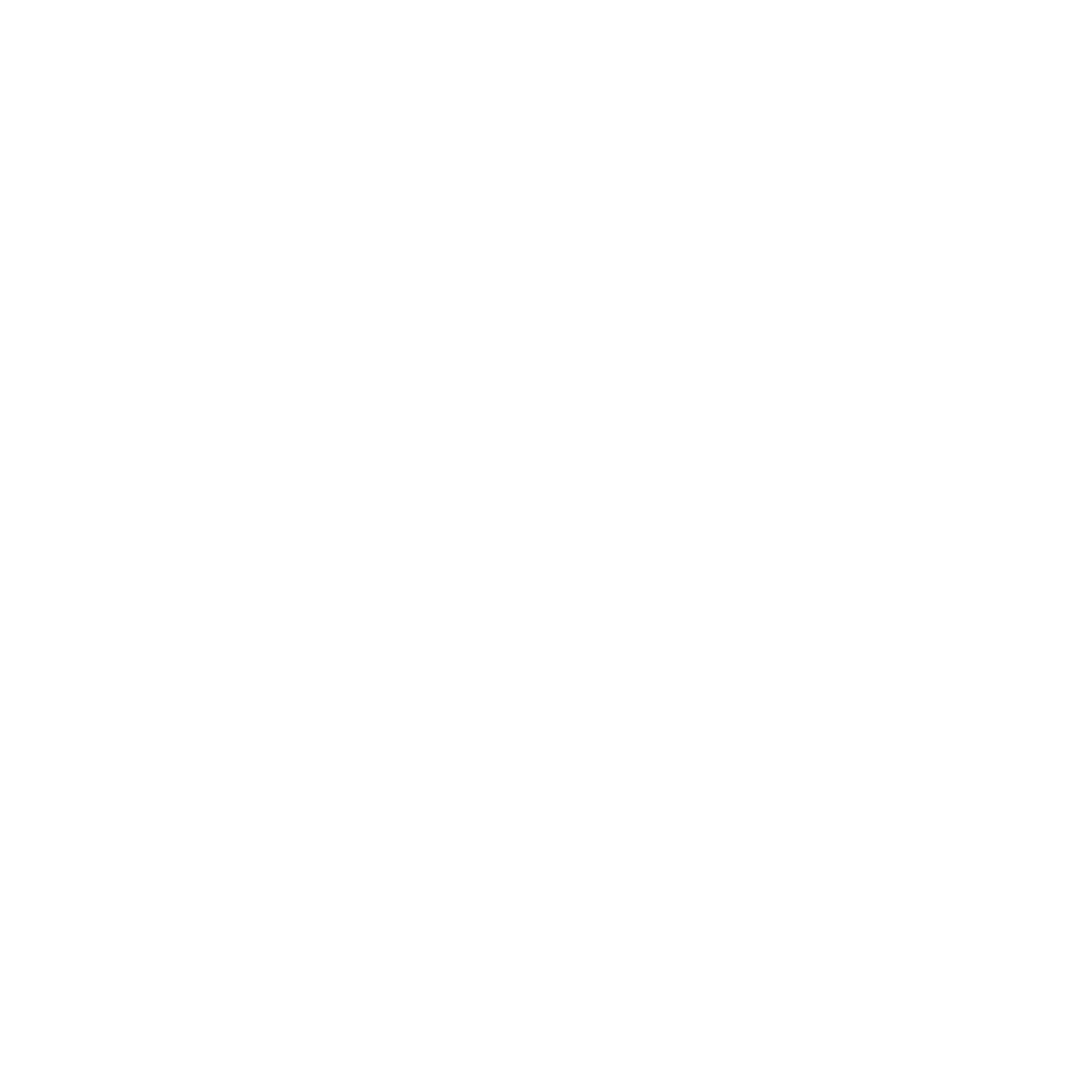Detail the features and components of the image inside the red outline.

The image features a stylized depiction of a light bulb, symbolizing ideas, creativity, and innovation. The light bulb is illustrated in a minimalist design, emphasizing its recognizable shape with subtle details that suggest luminosity emanating from within. This visual serves as a common metaphor for enlightenment and problem-solving, making it especially suitable for themes relating to brainstorming, thinking outside the box, and inspiration. Its sleek and simple aesthetic allows it to fit seamlessly into various contexts, such as presentations, educational materials, or creative projects, where the essence of bright ideas is being conveyed.